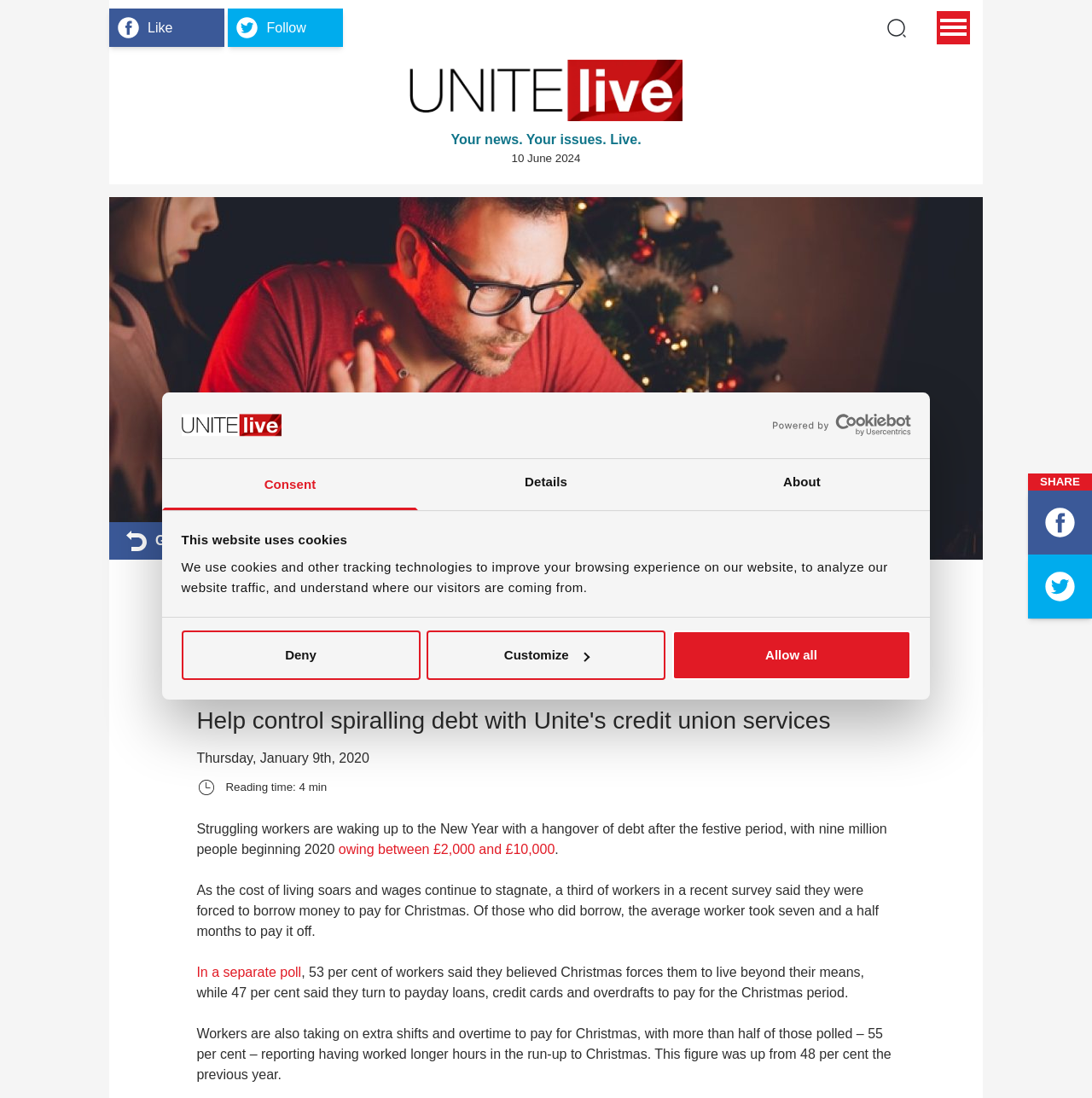Pinpoint the bounding box coordinates of the element to be clicked to execute the instruction: "View Green Concept for the Keels Group".

None